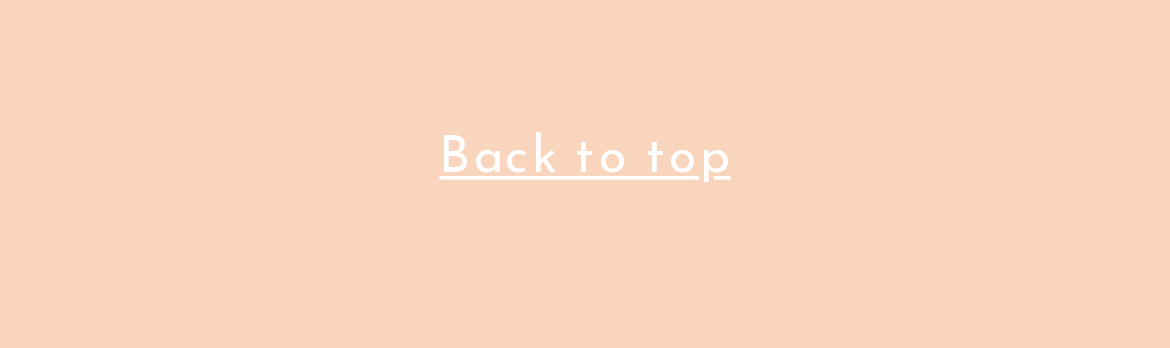Show the bounding box coordinates for the HTML element described as: "Back to top".

[0.376, 0.382, 0.624, 0.54]